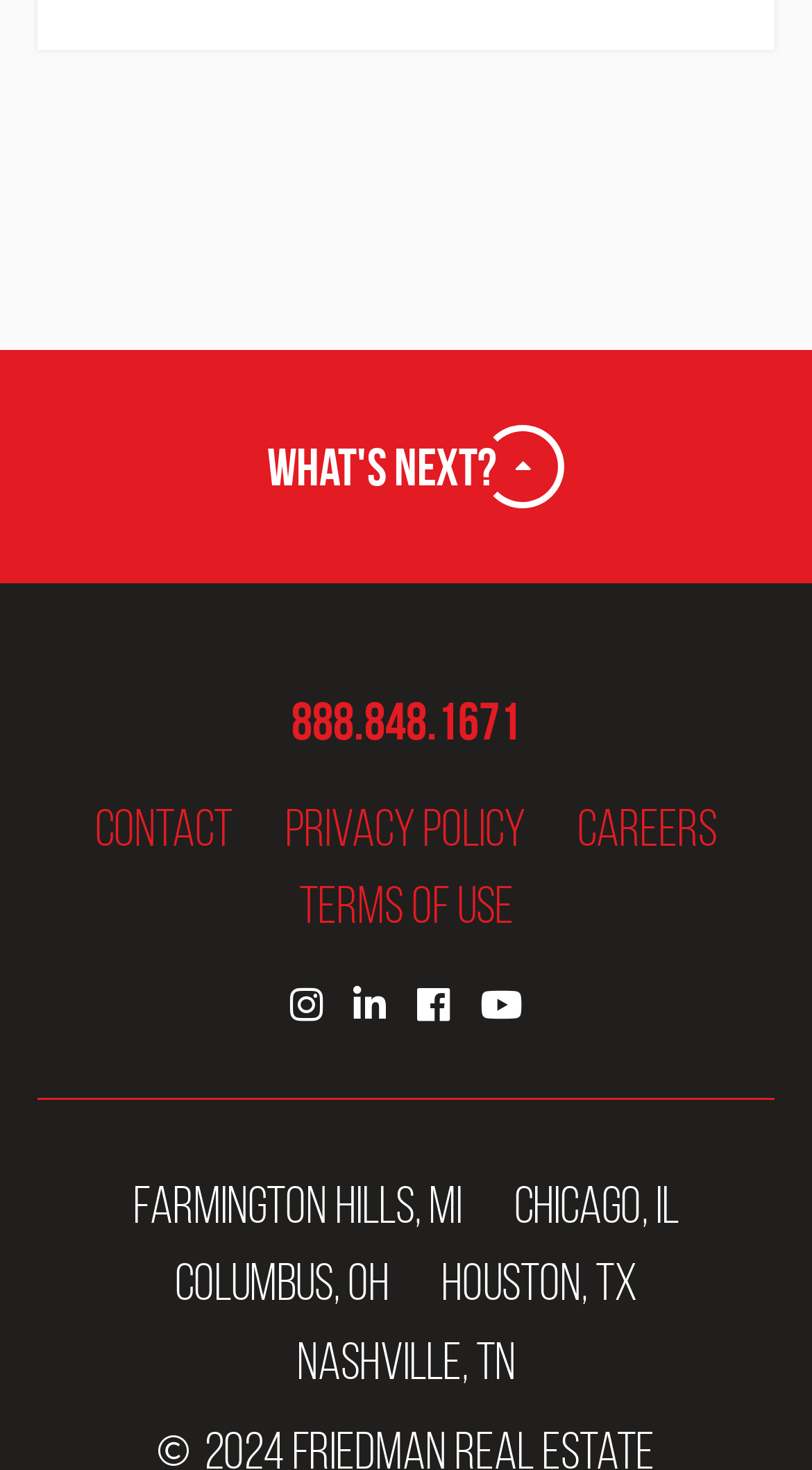Using the description: "Main Menu", identify the bounding box of the corresponding UI element in the screenshot.

None